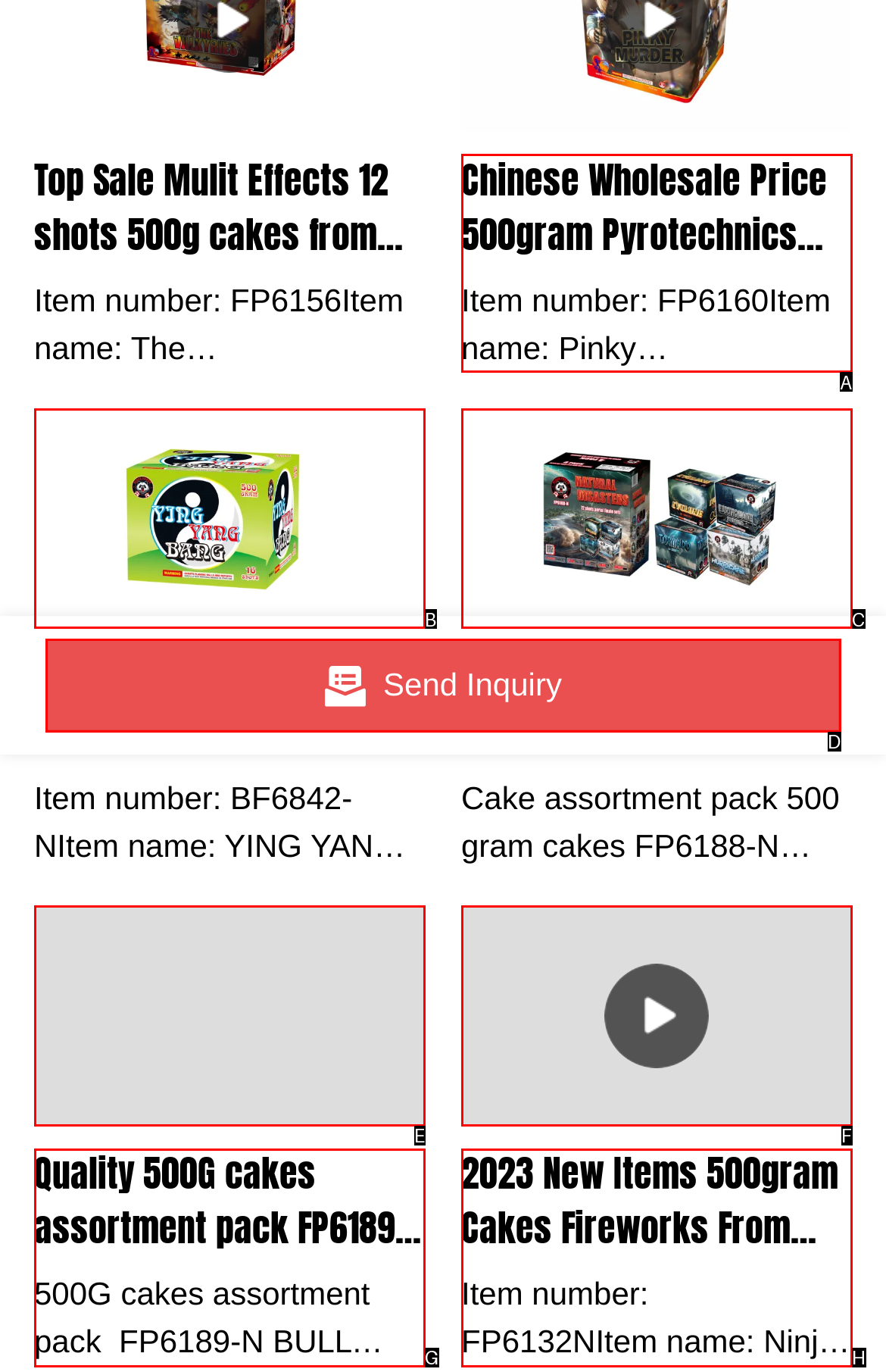Identify the UI element that corresponds to this description: Send Inquiry
Respond with the letter of the correct option.

D